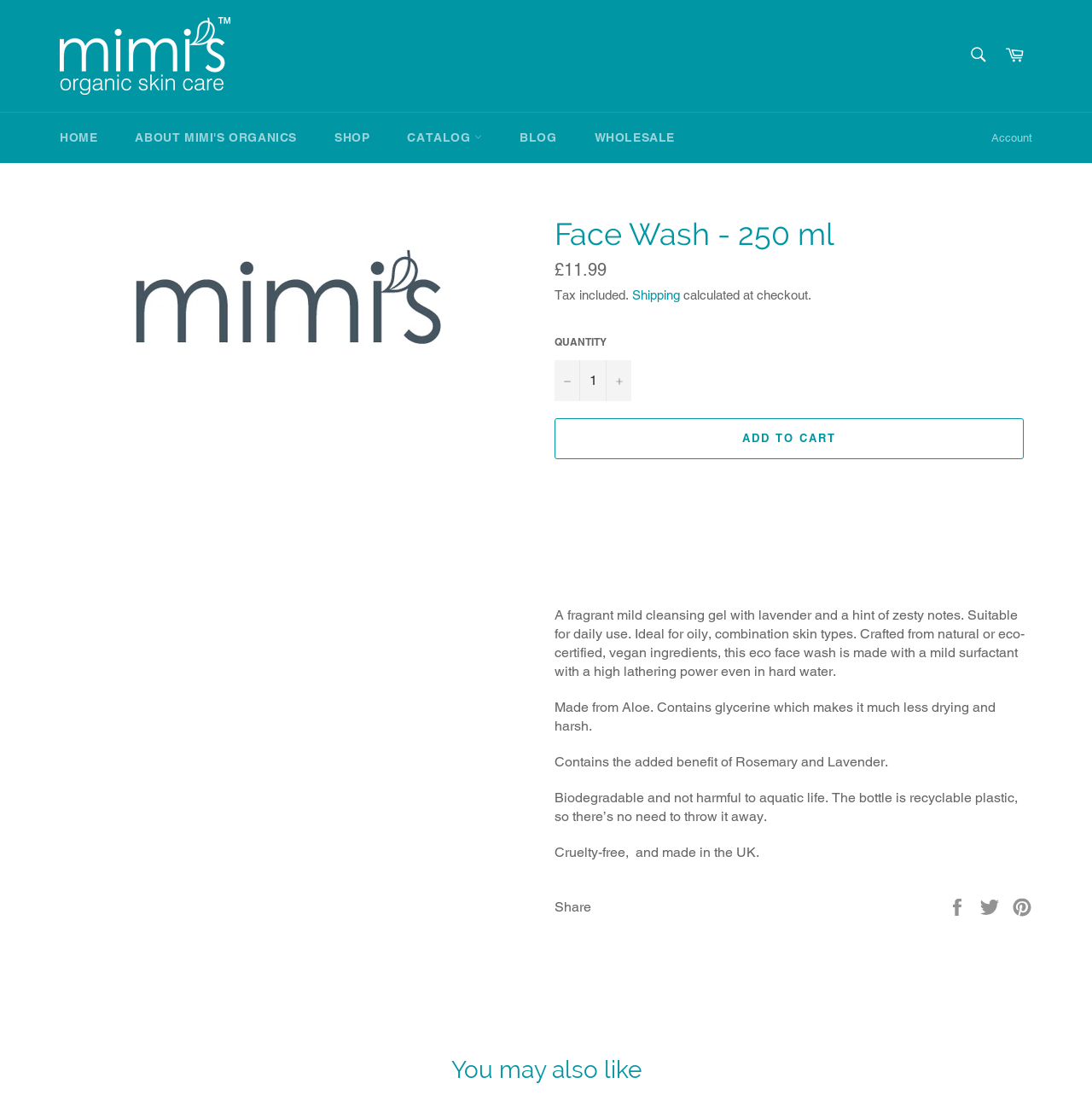Write a detailed summary of the webpage.

This webpage is about a product called "Face Wash - 250 ml" from Mimi's Organic Skincare. At the top, there is a navigation bar with links to the homepage, about page, shop, catalog, blog, and wholesale sections. On the top right, there is a search bar and a cart link. 

Below the navigation bar, there is a large image of the face wash product, accompanied by a heading with the product name. The product's regular price, £11.99, is displayed below the image, along with a note that tax is included and shipping will be calculated at checkout.

Underneath the product information, there is a section to select the quantity of the product, with buttons to increase or decrease the quantity. A prominent "ADD TO CART" button is located below this section.

The product description is divided into several paragraphs, detailing the features and benefits of the face wash, including its natural and eco-certified ingredients, suitability for oily and combination skin types, and its biodegradable and recyclable packaging.

At the bottom of the page, there is a section to share the product on social media platforms like Facebook, Twitter, and Pinterest. Finally, there is a heading that says "You may also like", suggesting that there may be other related products or recommendations on the page.